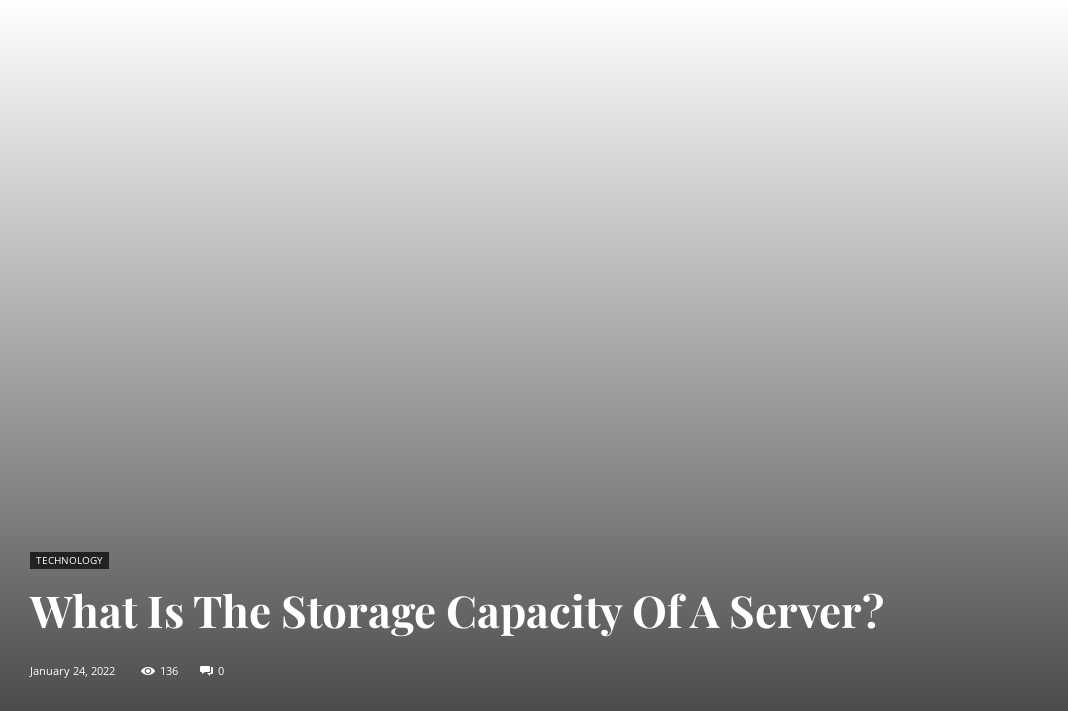What is the date of the article?
Look at the image and answer the question using a single word or phrase.

January 24, 2022